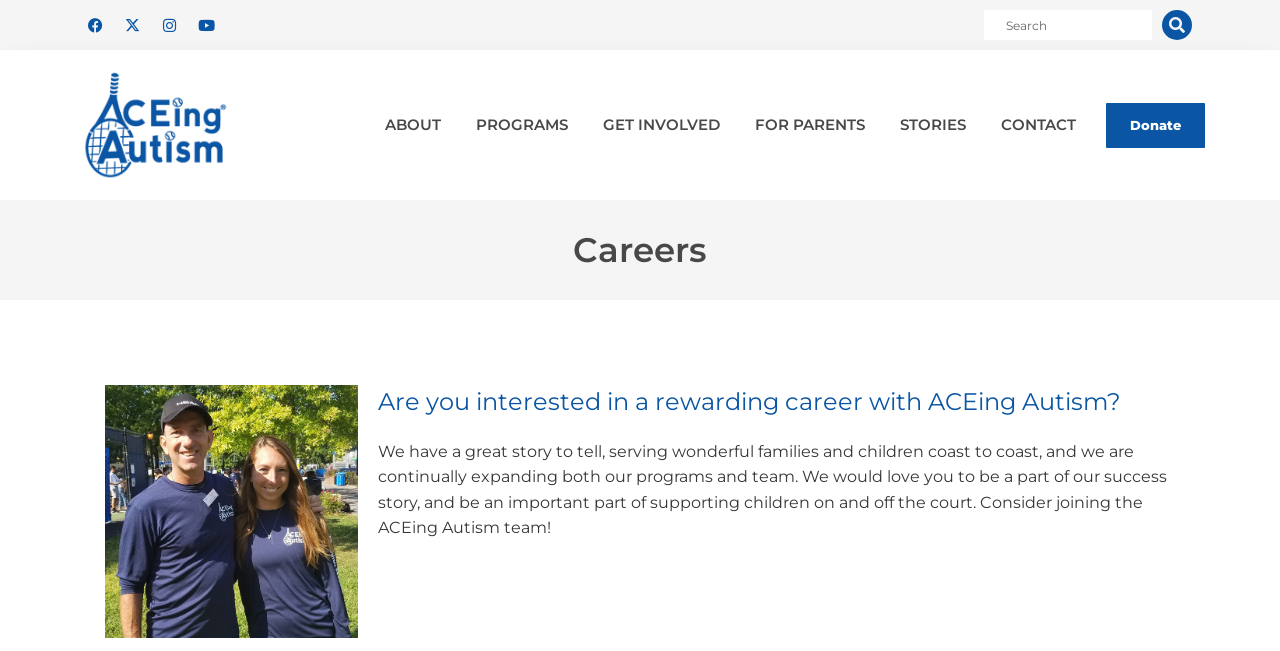What is the purpose of the search box?
Your answer should be a single word or phrase derived from the screenshot.

To search the website